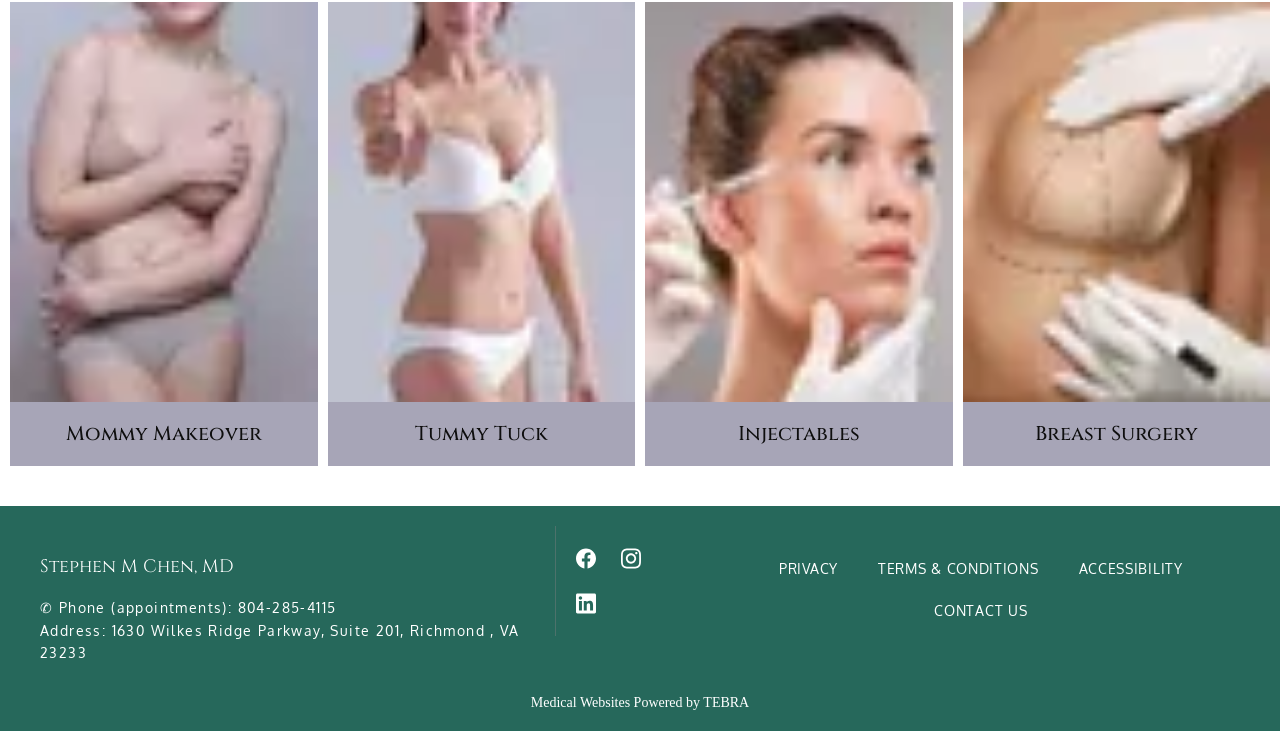Kindly determine the bounding box coordinates of the area that needs to be clicked to fulfill this instruction: "Read PRIVACY policy".

[0.609, 0.766, 0.655, 0.789]